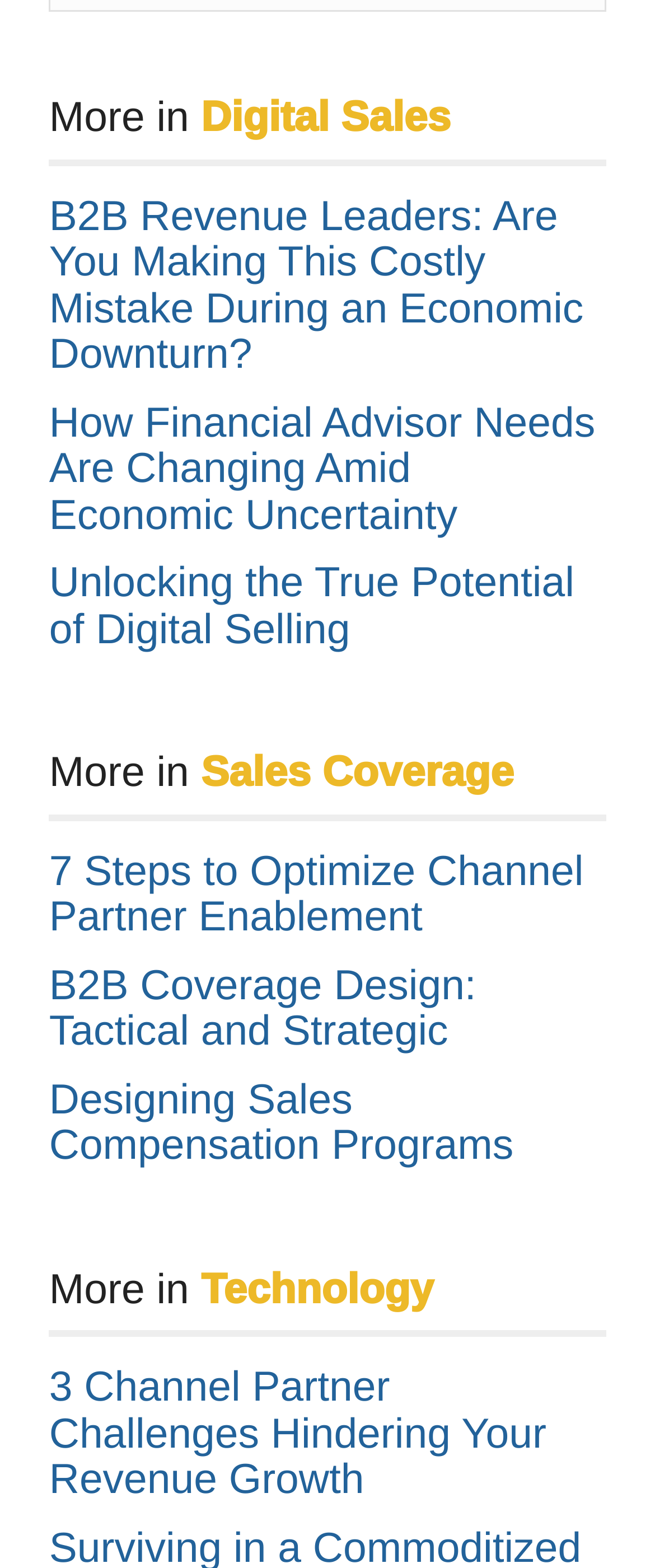What is the main topic of the webpage?
Please respond to the question thoroughly and include all relevant details.

Based on the webpage structure and content, it appears that the main topic is digital sales, as indicated by the heading 'More in Digital Sales' and the various links related to digital sales, revenue leaders, and sales coverage.